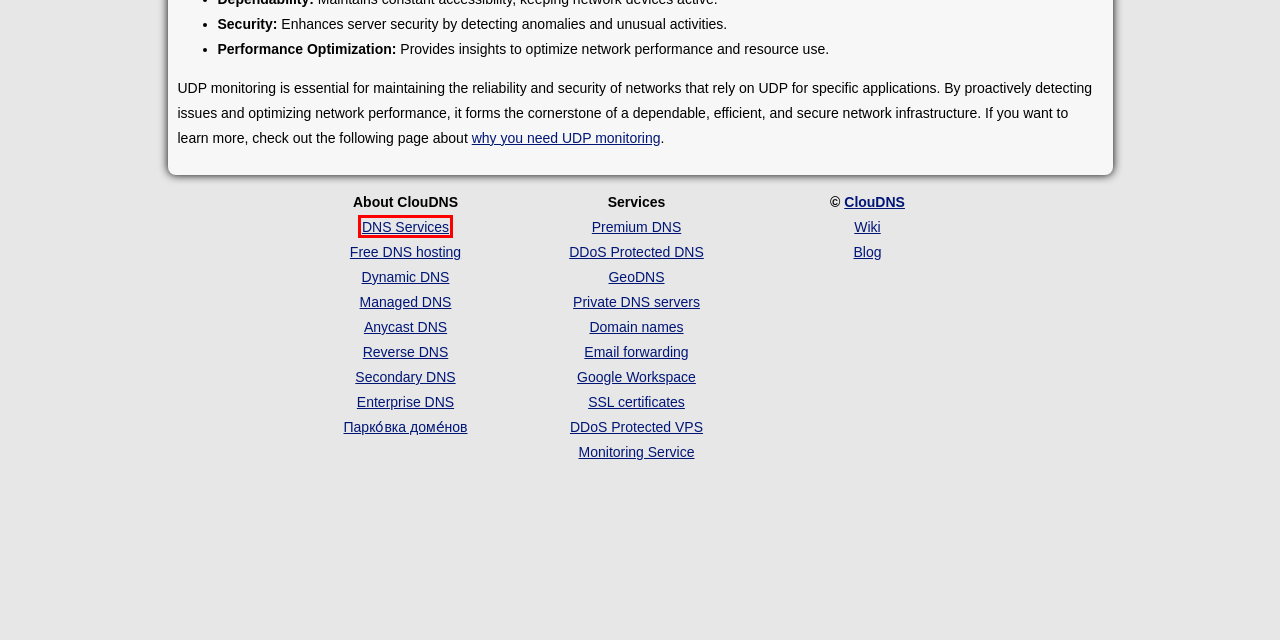With the provided webpage screenshot containing a red bounding box around a UI element, determine which description best matches the new webpage that appears after clicking the selected element. The choices are:
A. Wiki | ClouDNS
B. ClouDNS Blog - Articles about DNS Hosting and Cloud Technologies
C. Enterprise DNS services | ClouDNS
D. Cheap Domain Names | ClouDNS
E. Free Monitoring Service | ClouDNS
F. DNS services | ClouDNS
G. CloudPrima: Premium Cloud VPS servers
H. Private DNS Servers | ClouDNS

F